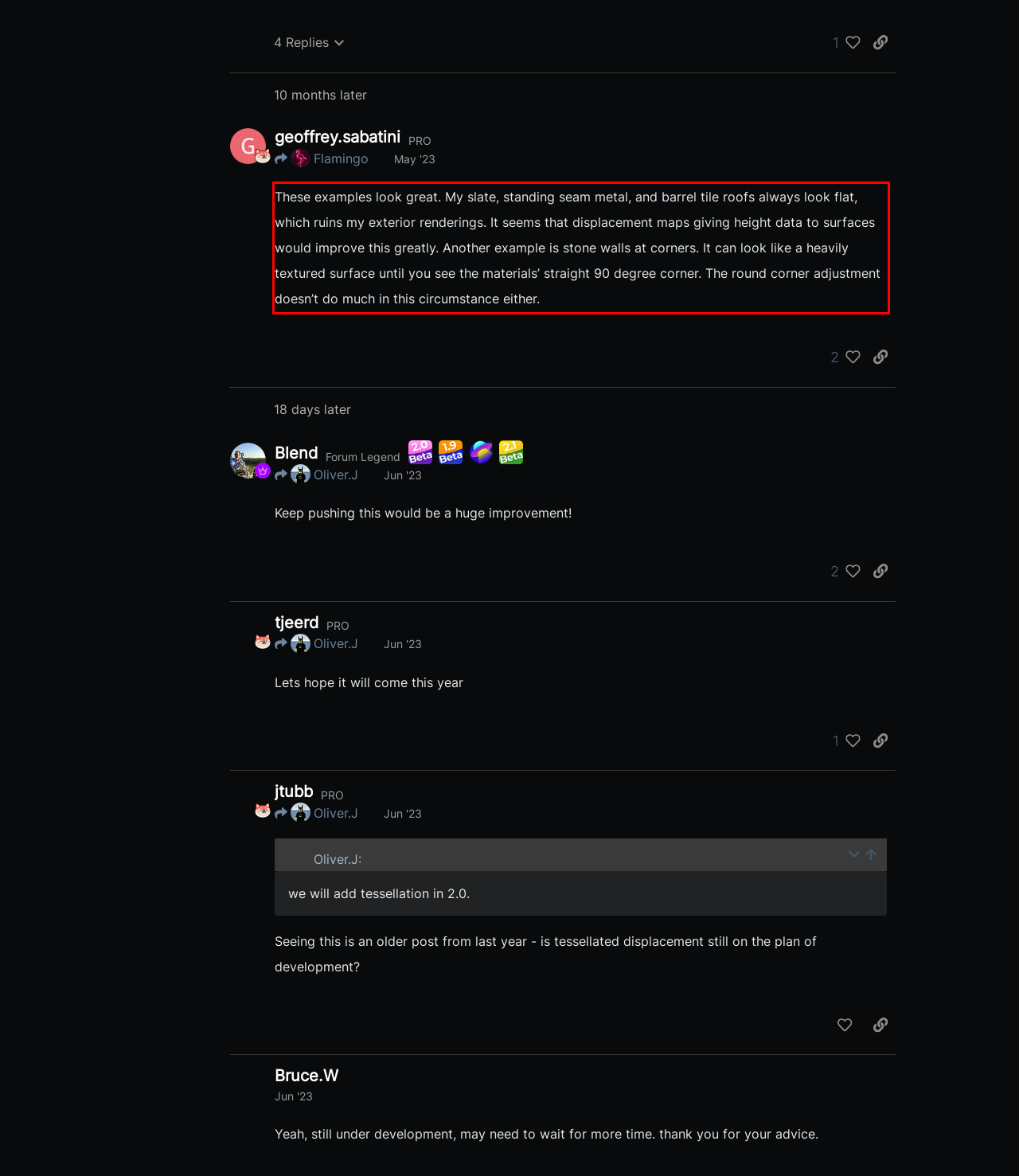Identify and transcribe the text content enclosed by the red bounding box in the given screenshot.

These examples look great. My slate, standing seam metal, and barrel tile roofs always look flat, which ruins my exterior renderings. It seems that displacement maps giving height data to surfaces would improve this greatly. Another example is stone walls at corners. It can look like a heavily textured surface until you see the materials’ straight 90 degree corner. The round corner adjustment doesn’t do much in this circumstance either.